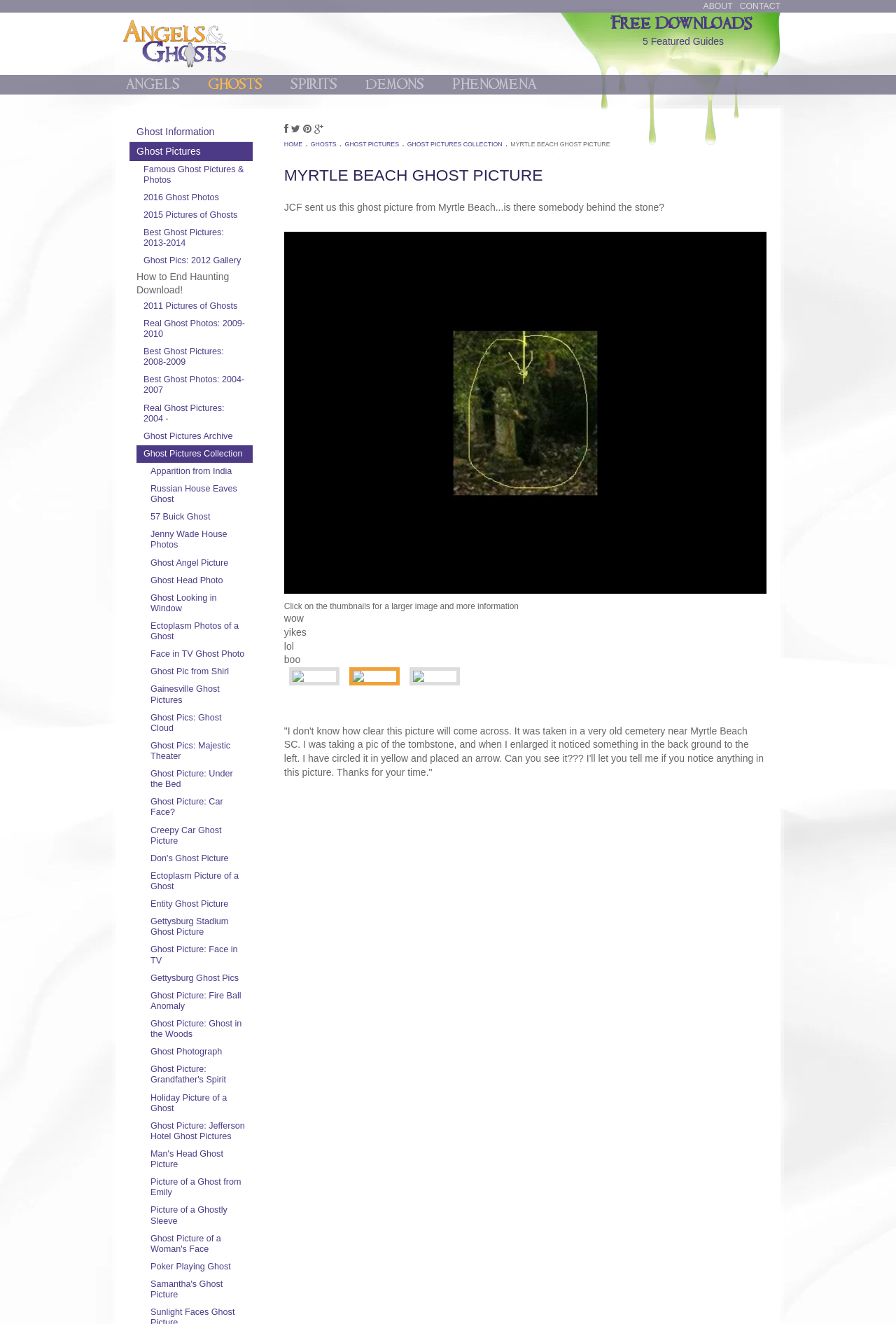Please provide a comprehensive response to the question below by analyzing the image: 
What is the purpose of the yellow circle and arrow in the ghost picture?

The yellow circle and arrow in the ghost picture are used to draw attention to something in the background of the picture, which the person who took the picture wants others to notice and comment on.